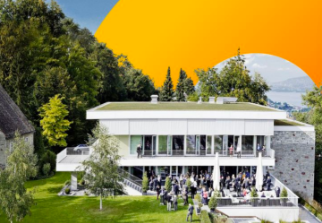Explain the image in a detailed and descriptive way.

The image captures a vibrant outdoor event at a modern building surrounded by lush greenery. The structure features large glass windows that reveal a gathering of attendees, suggesting an engaging atmosphere filled with networking and collaboration. The ample outdoor space, accompanied by well-maintained lawns and trees, offers a picturesque setting, enhanced by a striking orange backdrop that adds warmth and excitement to the scene. This setting likely reflects the innovative spirit of a business gathering, such as a workshop or conference, emphasizing connection and forward-thinking discussions among participants.